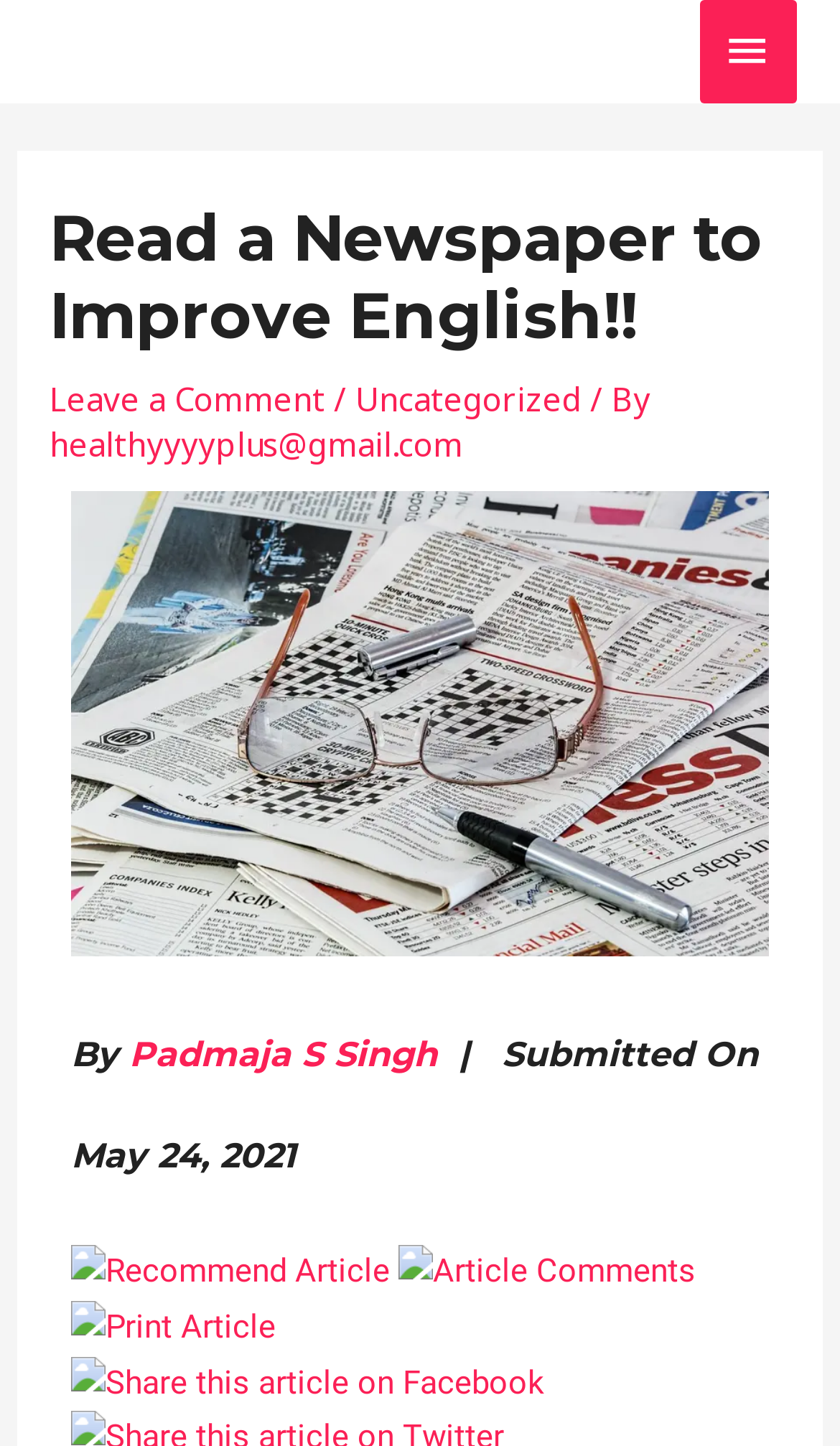Please determine the bounding box coordinates of the section I need to click to accomplish this instruction: "Check Copyright information".

None